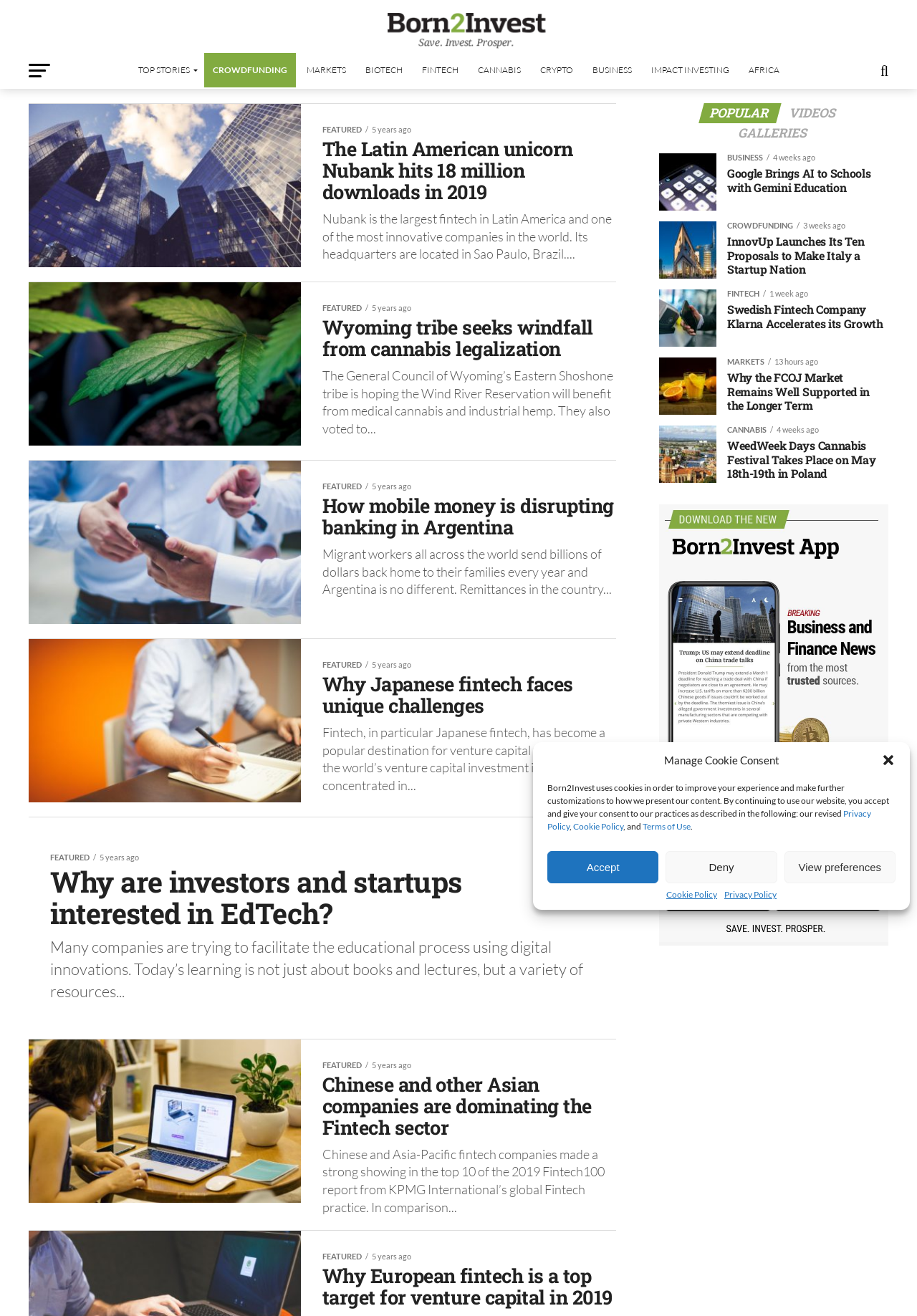What is the topic of the article with the image of a couple of tall buildings?
Answer the question with just one word or phrase using the image.

Nubank